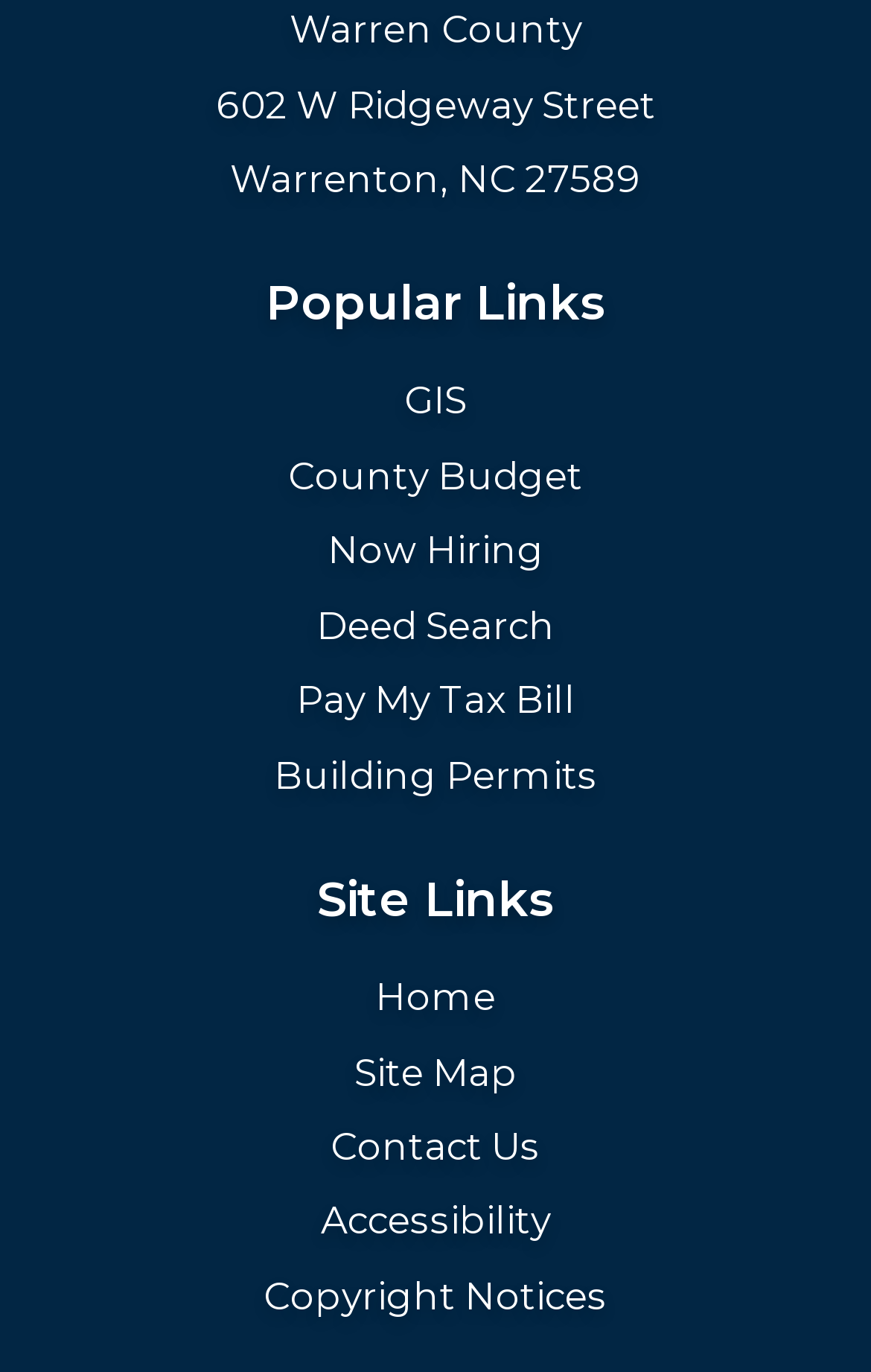Locate the bounding box coordinates of the area that needs to be clicked to fulfill the following instruction: "Check the county budget". The coordinates should be in the format of four float numbers between 0 and 1, namely [left, top, right, bottom].

[0.331, 0.33, 0.669, 0.363]